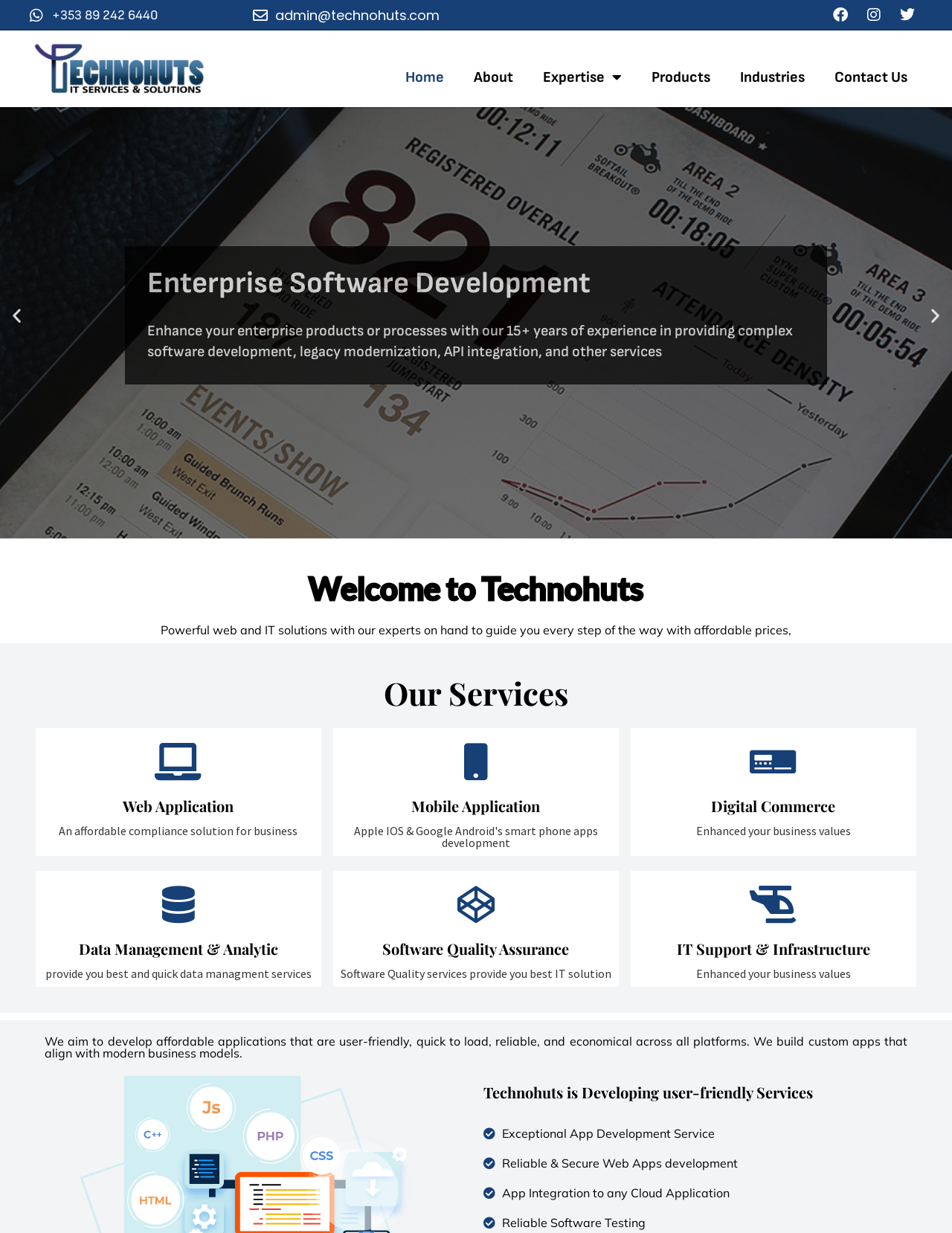Find the bounding box coordinates of the area to click in order to follow the instruction: "Send an email to admin".

[0.289, 0.005, 0.462, 0.02]